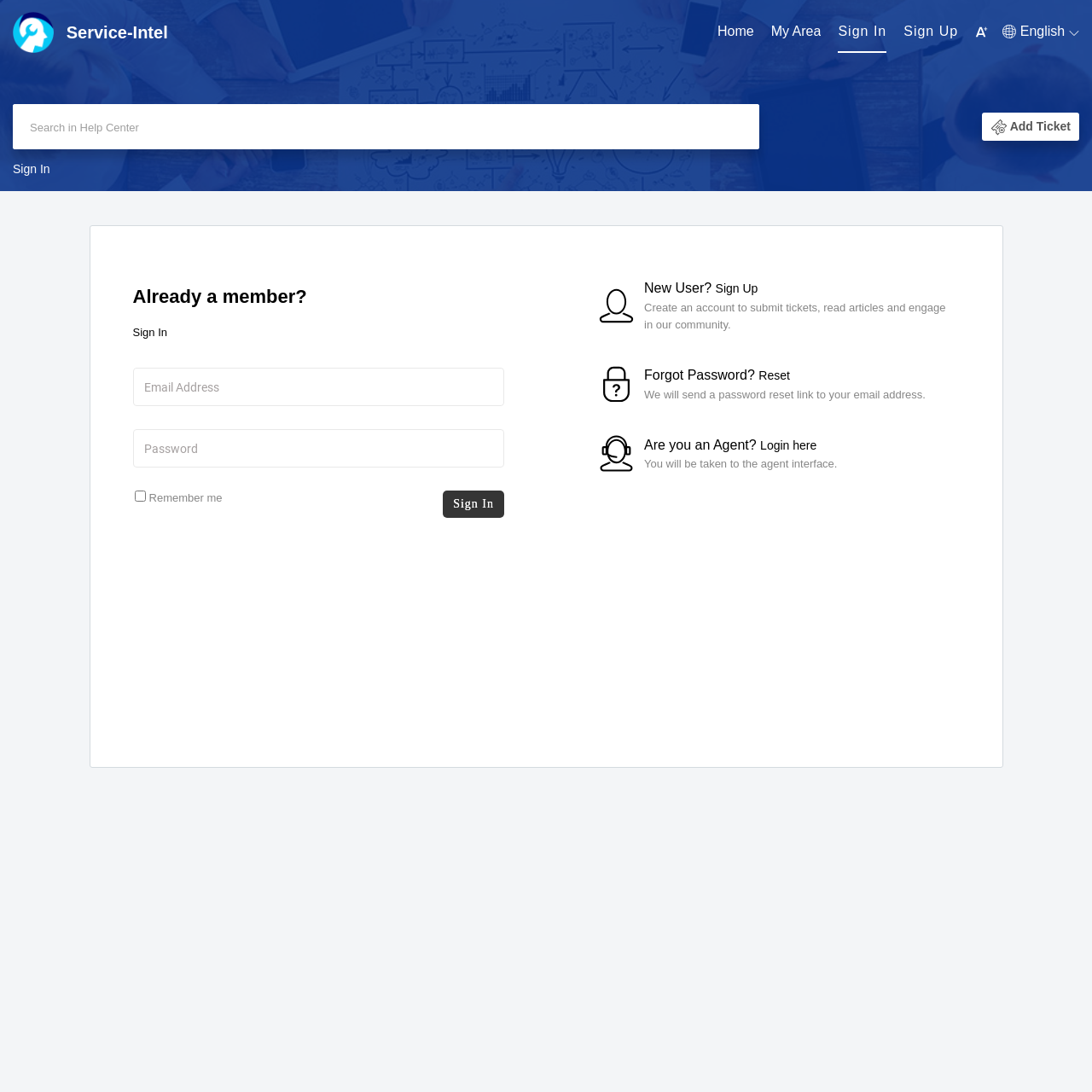Can you specify the bounding box coordinates of the area that needs to be clicked to fulfill the following instruction: "Reset password"?

[0.695, 0.338, 0.723, 0.35]